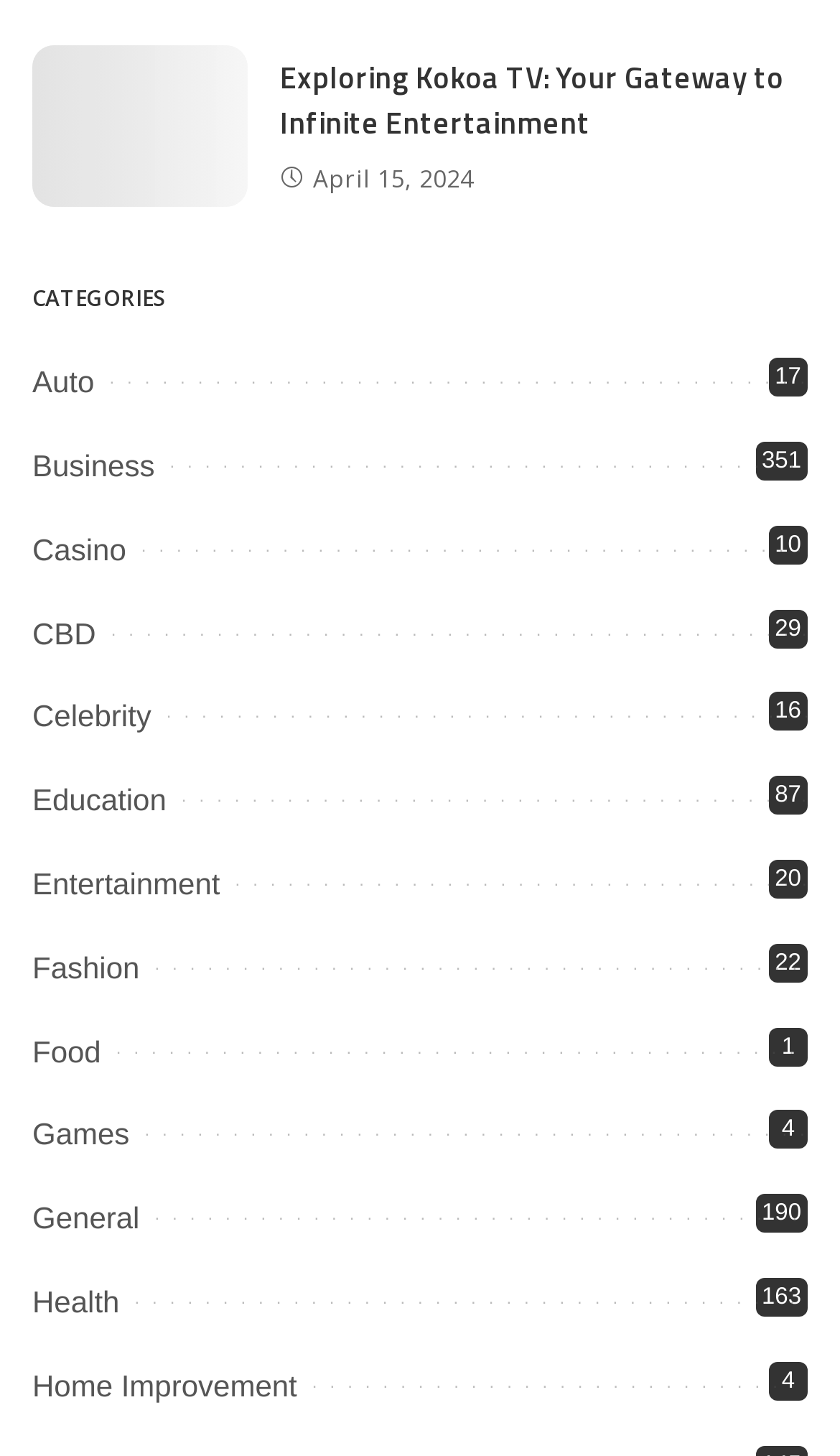Analyze the image and provide a detailed answer to the question: What is the category with the most articles?

I compared the numbers in the links under the 'CATEGORIES' heading and found that 'General 190' has the highest number, indicating that the 'General' category has the most articles.